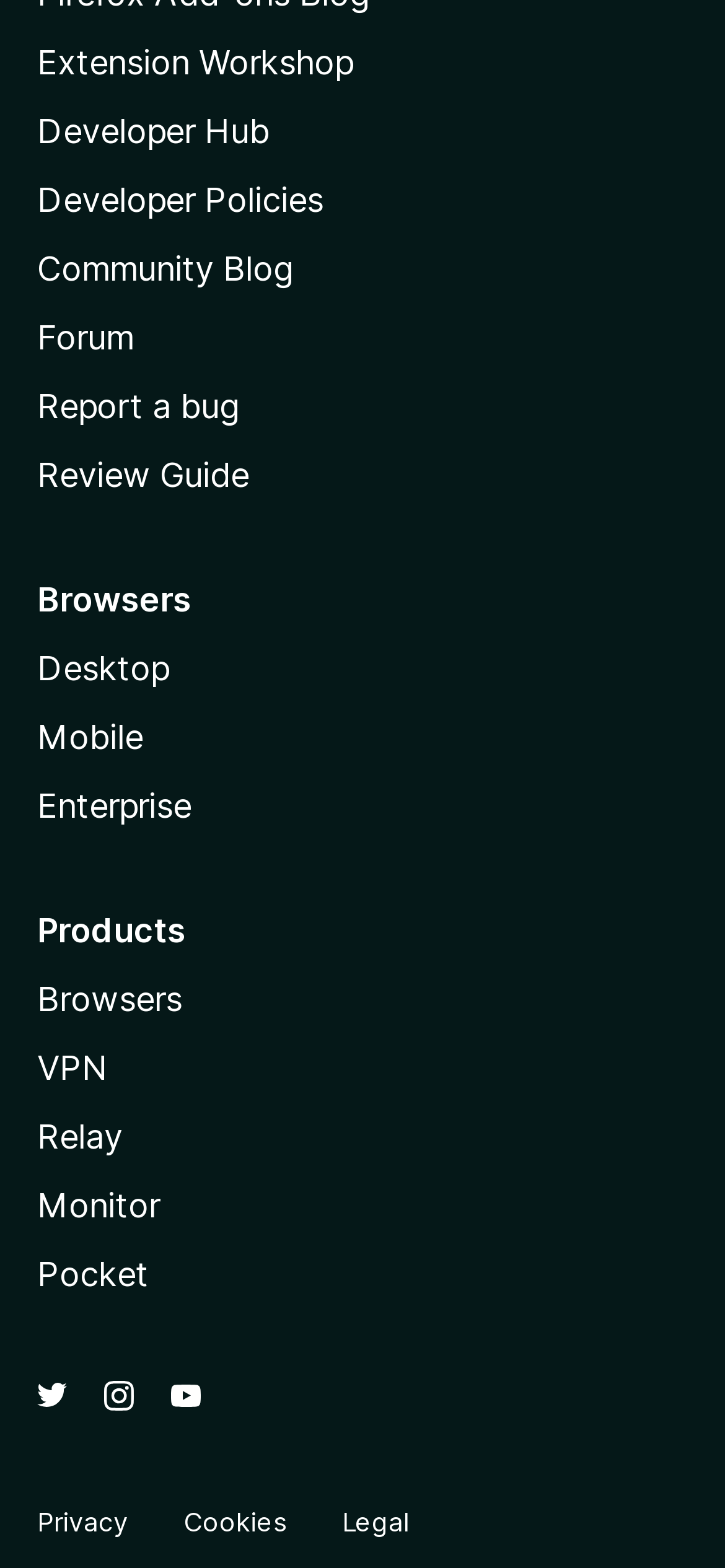Give a short answer to this question using one word or a phrase:
What is the second product listed?

VPN